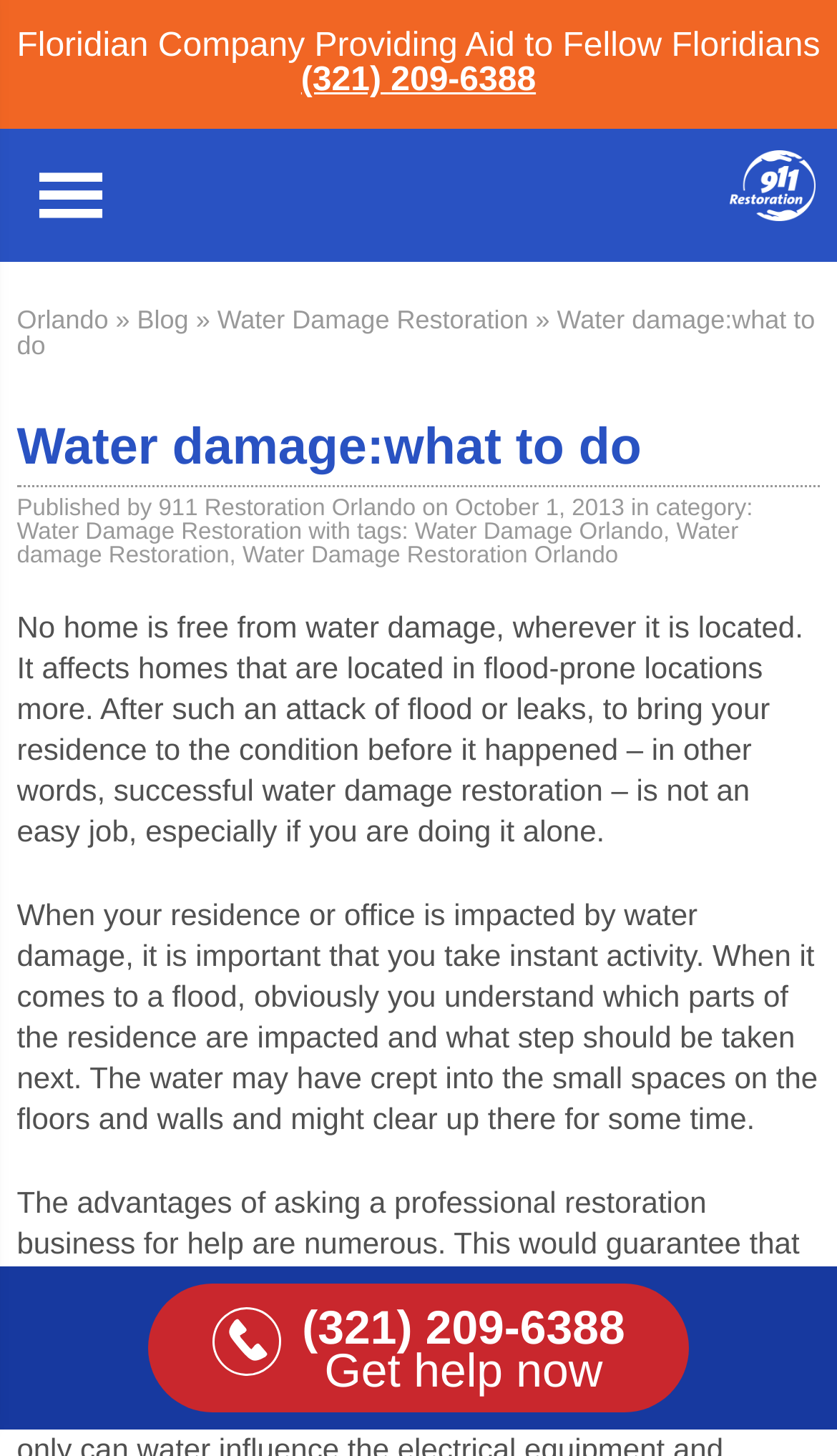What is the location of the water damage restoration company?
Using the details from the image, give an elaborate explanation to answer the question.

The location of the company can be found in the top section of the webpage, where it says 'Orlando' and also in the link 'Water Damage Restoration Orlando'.